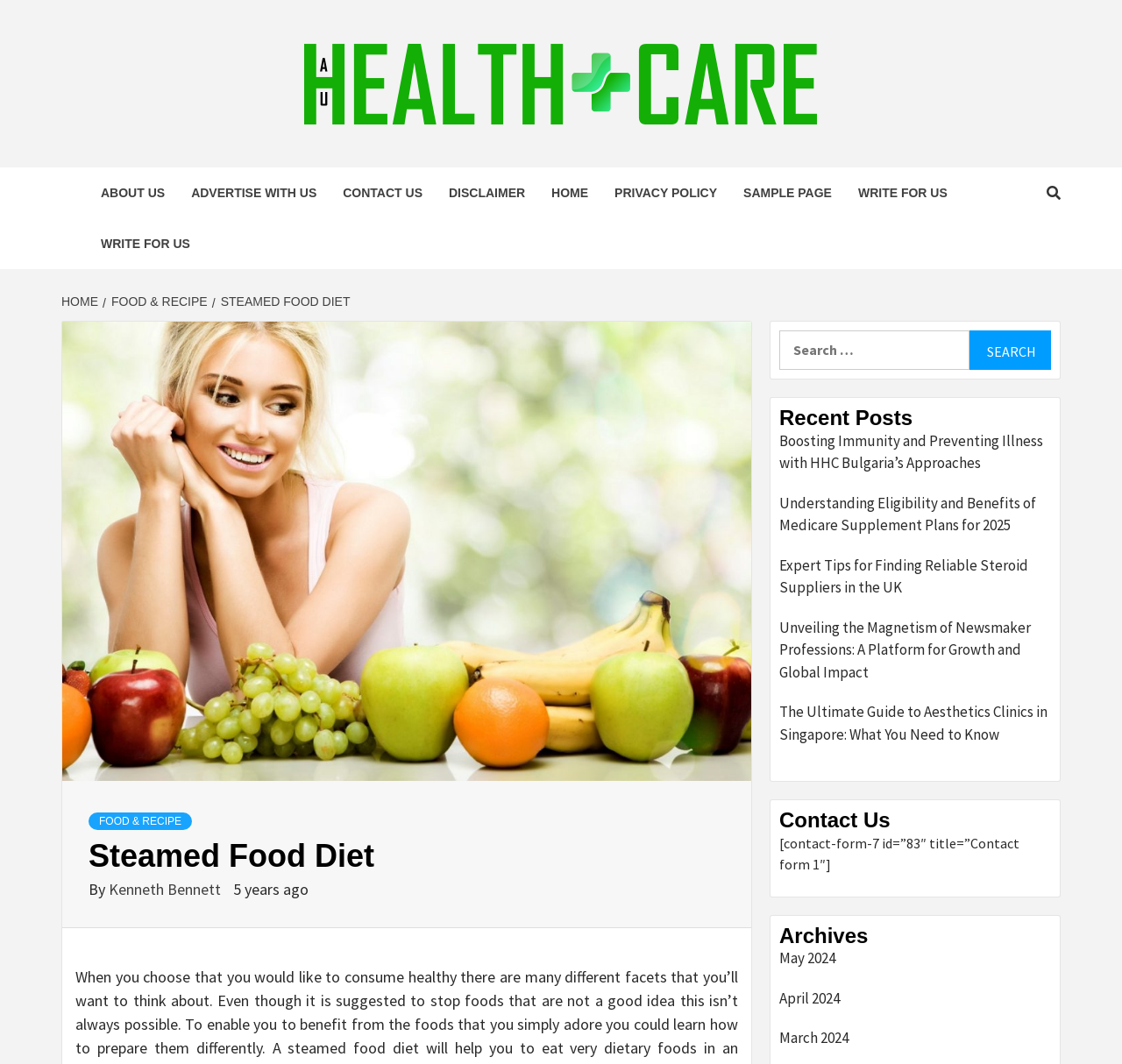What is the main heading of this webpage? Please extract and provide it.

Steamed Food Diet